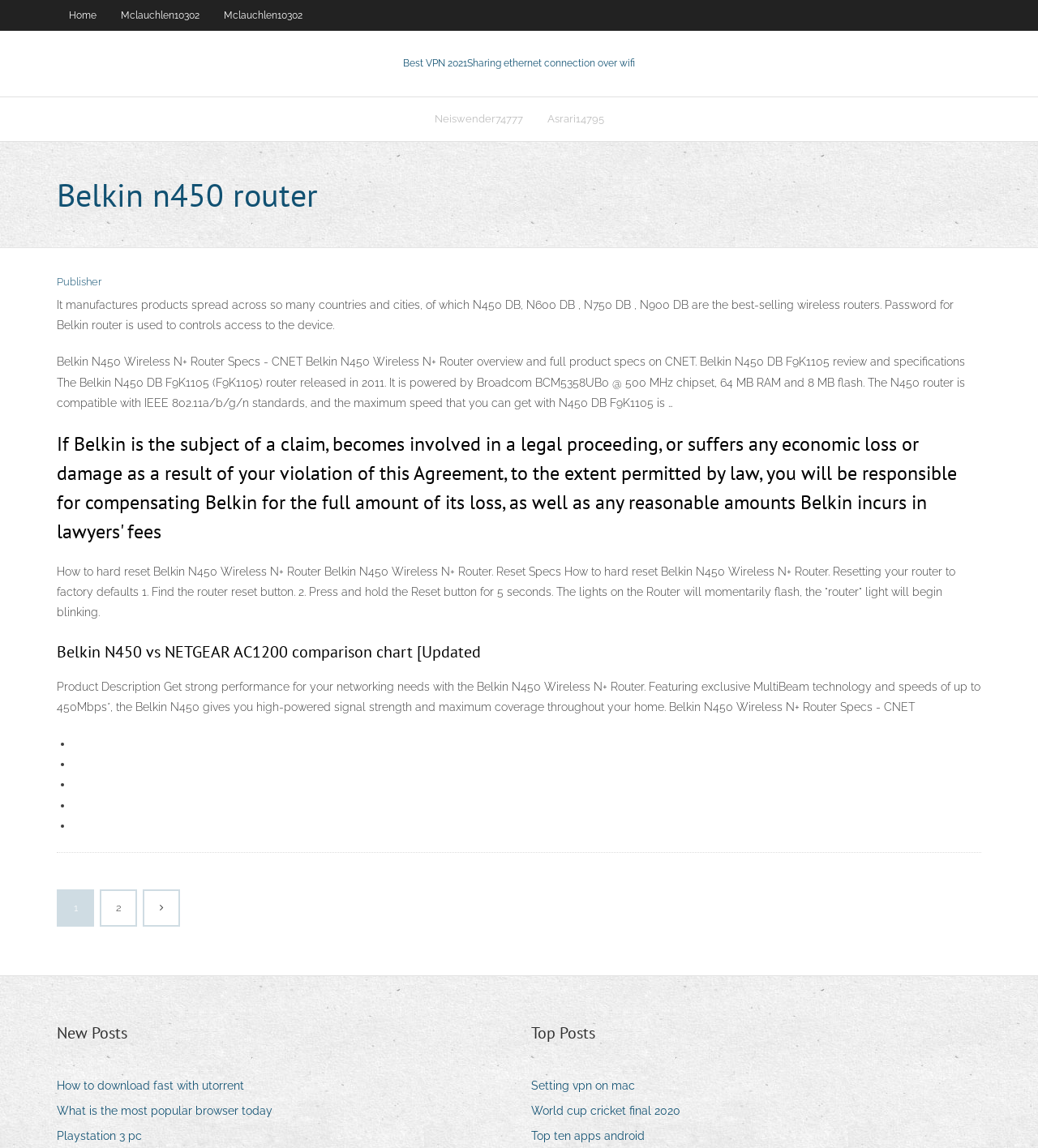Please find the bounding box coordinates for the clickable element needed to perform this instruction: "Go to the 'Publisher' page".

[0.055, 0.24, 0.098, 0.25]